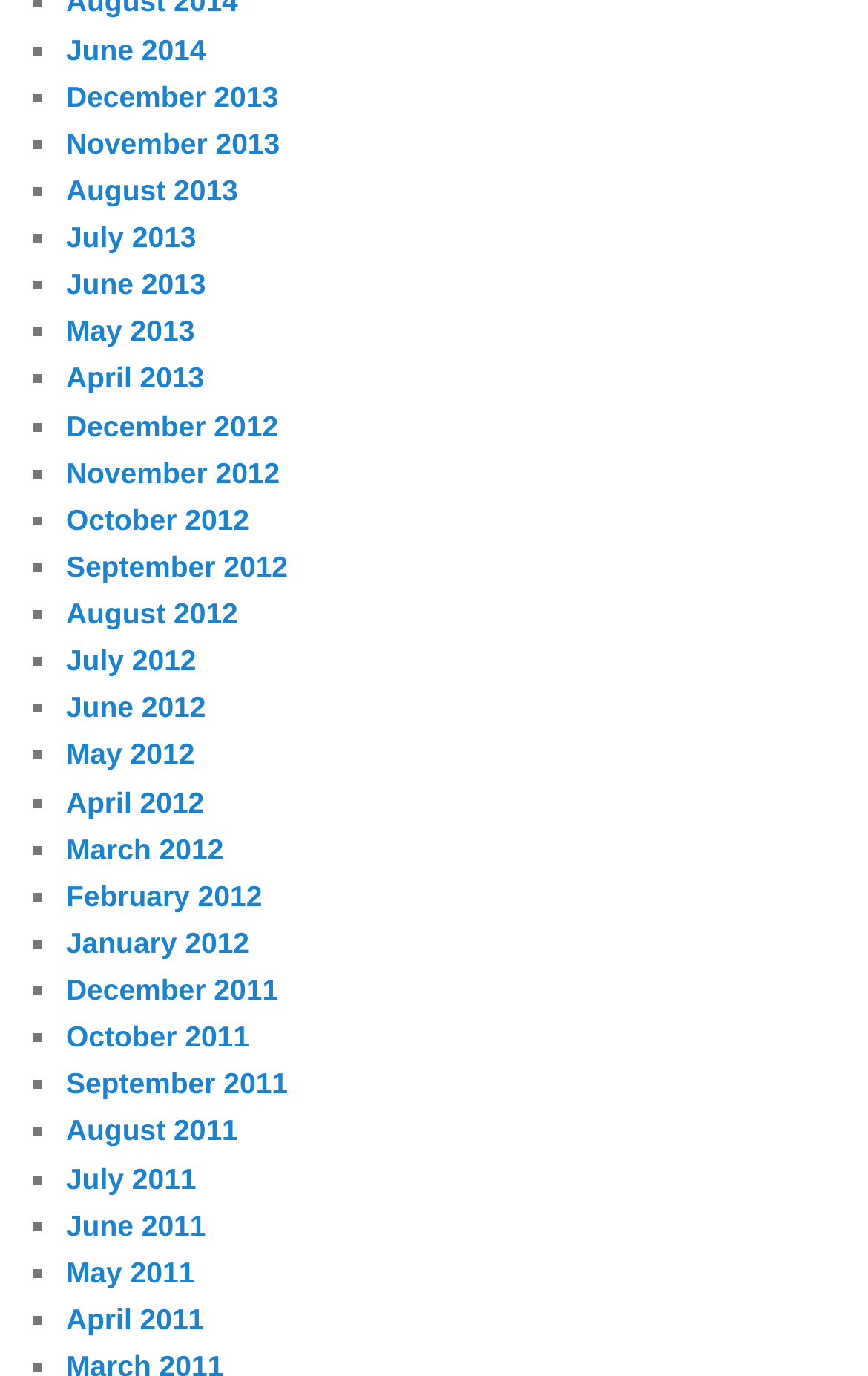Identify the bounding box coordinates of the region that needs to be clicked to carry out this instruction: "View December 2013". Provide these coordinates as four float numbers ranging from 0 to 1, i.e., [left, top, right, bottom].

[0.076, 0.058, 0.321, 0.082]